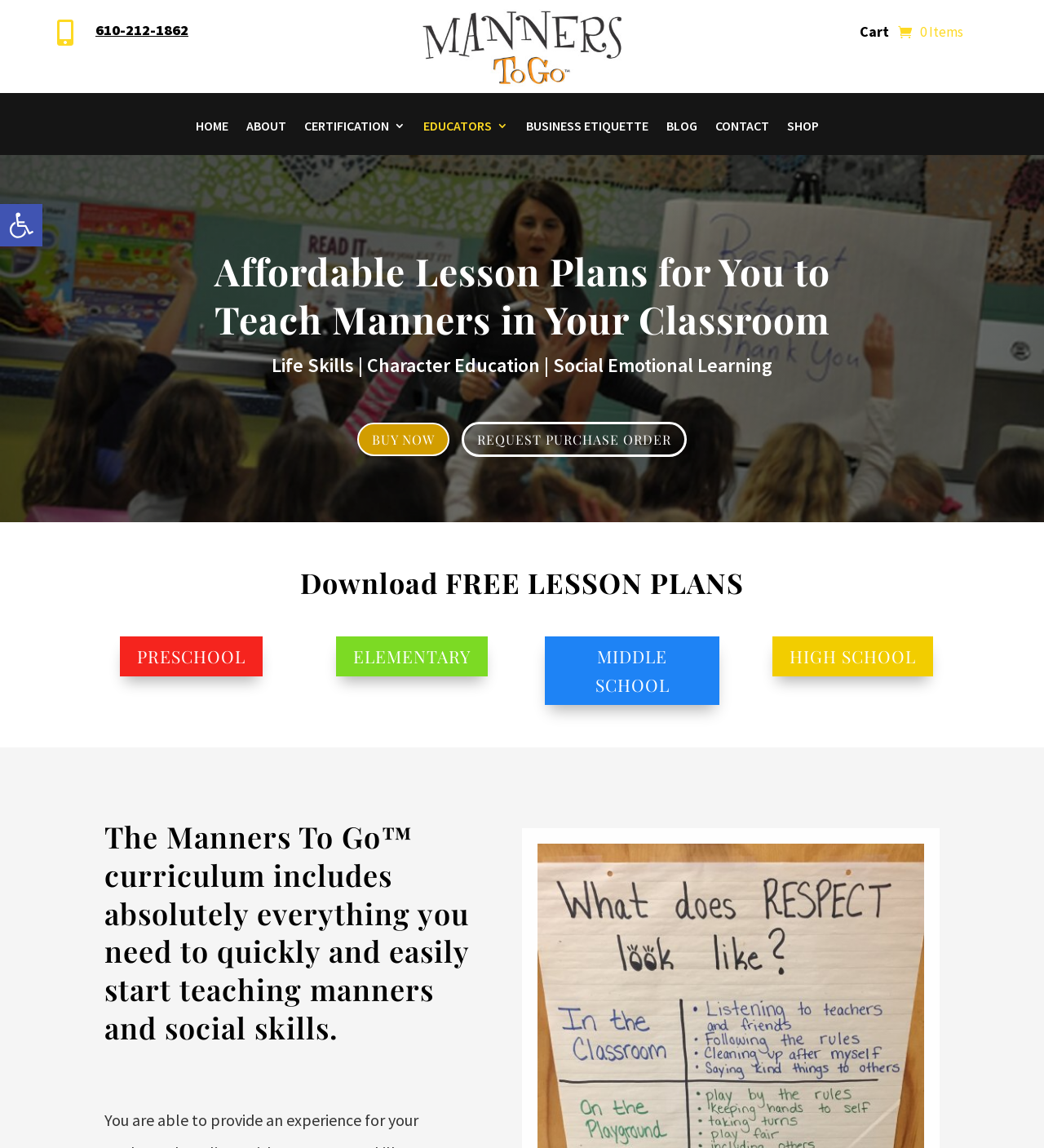Specify the bounding box coordinates of the element's area that should be clicked to execute the given instruction: "Call 610-212-1862". The coordinates should be four float numbers between 0 and 1, i.e., [left, top, right, bottom].

[0.091, 0.018, 0.18, 0.034]